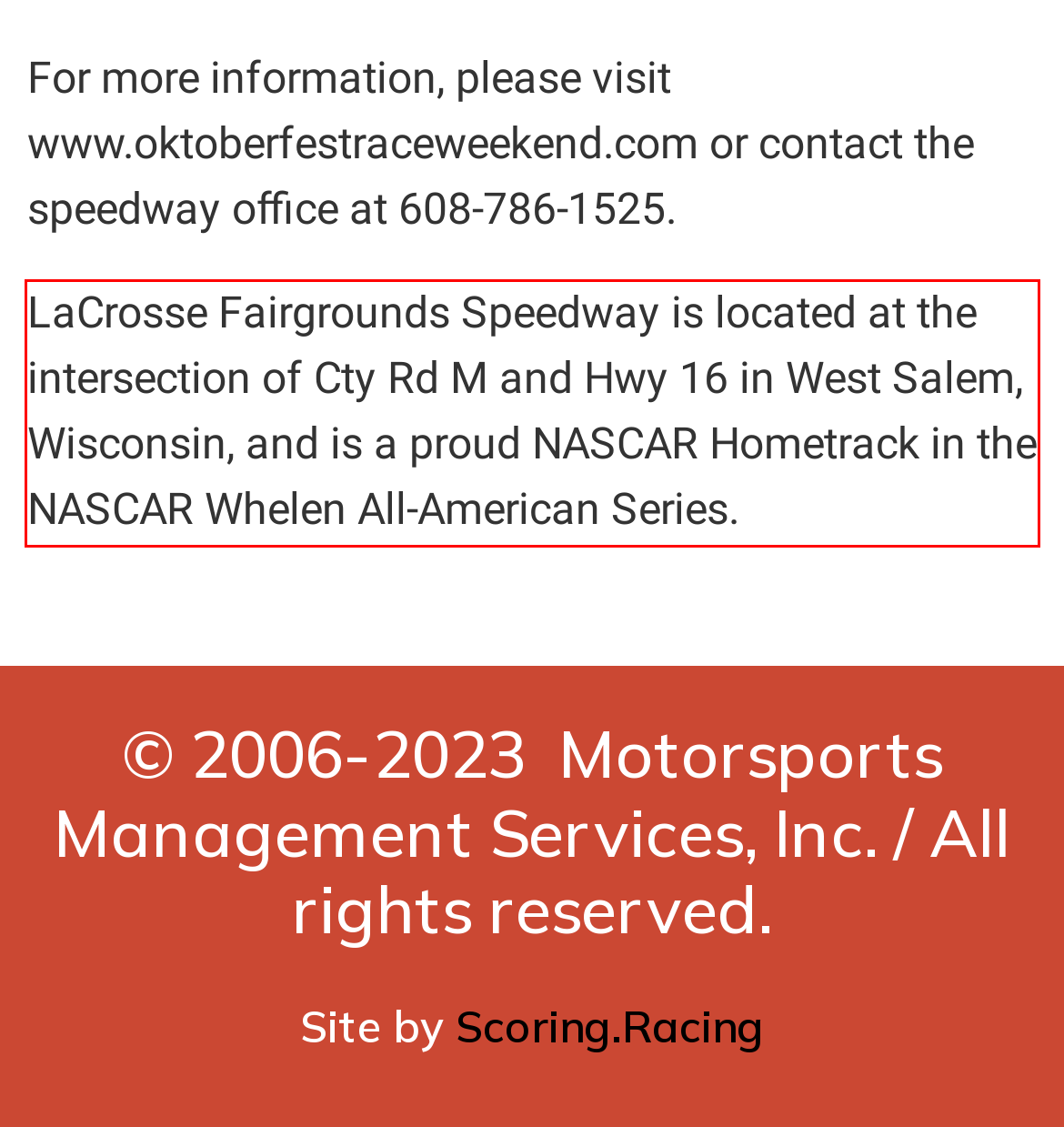Given a webpage screenshot, identify the text inside the red bounding box using OCR and extract it.

LaCrosse Fairgrounds Speedway is located at the intersection of Cty Rd M and Hwy 16 in West Salem, Wisconsin, and is a proud NASCAR Hometrack in the NASCAR Whelen All-American Series.